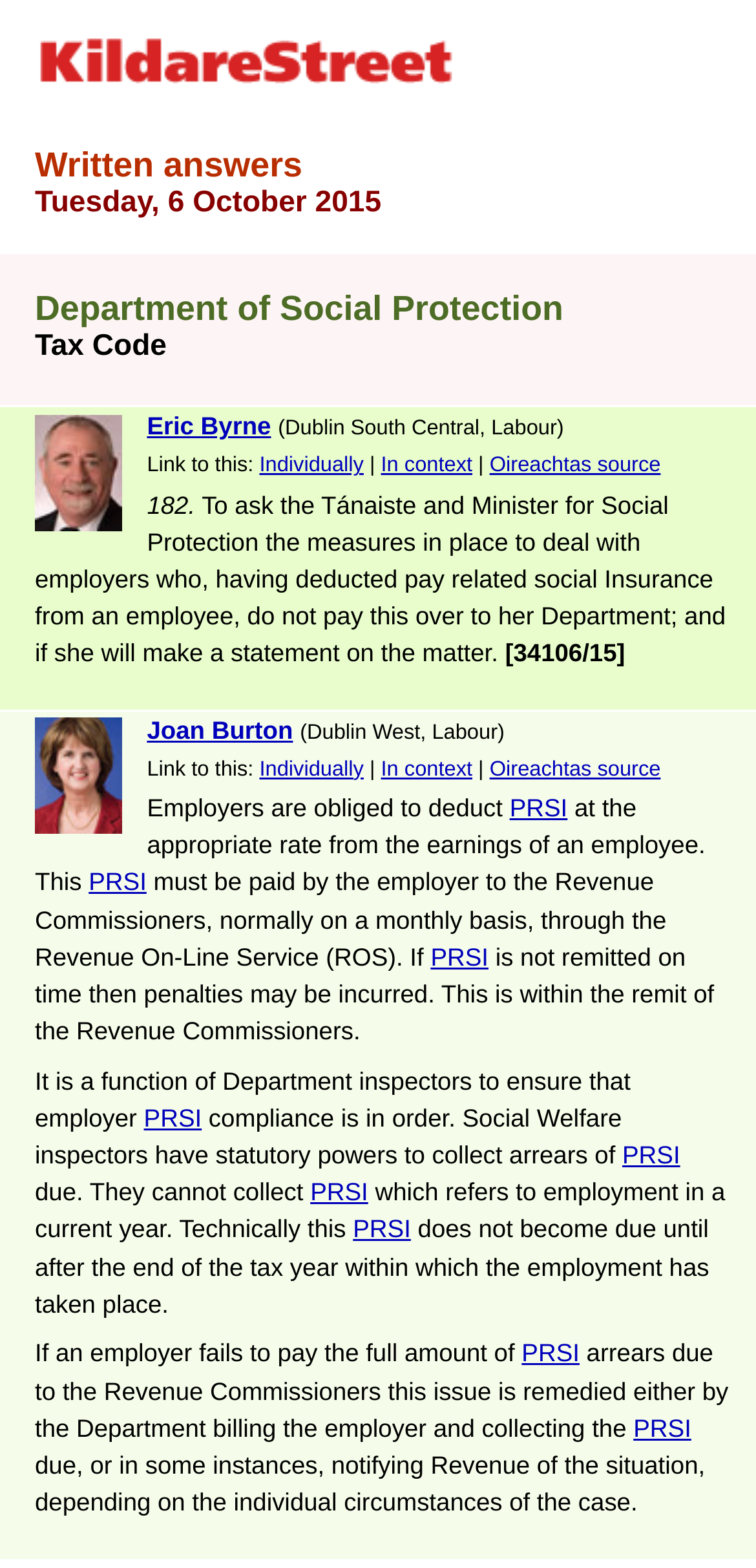Answer the question below using just one word or a short phrase: 
What is the department responsible for ensuring employer compliance with PRSI?

Department of Social Protection